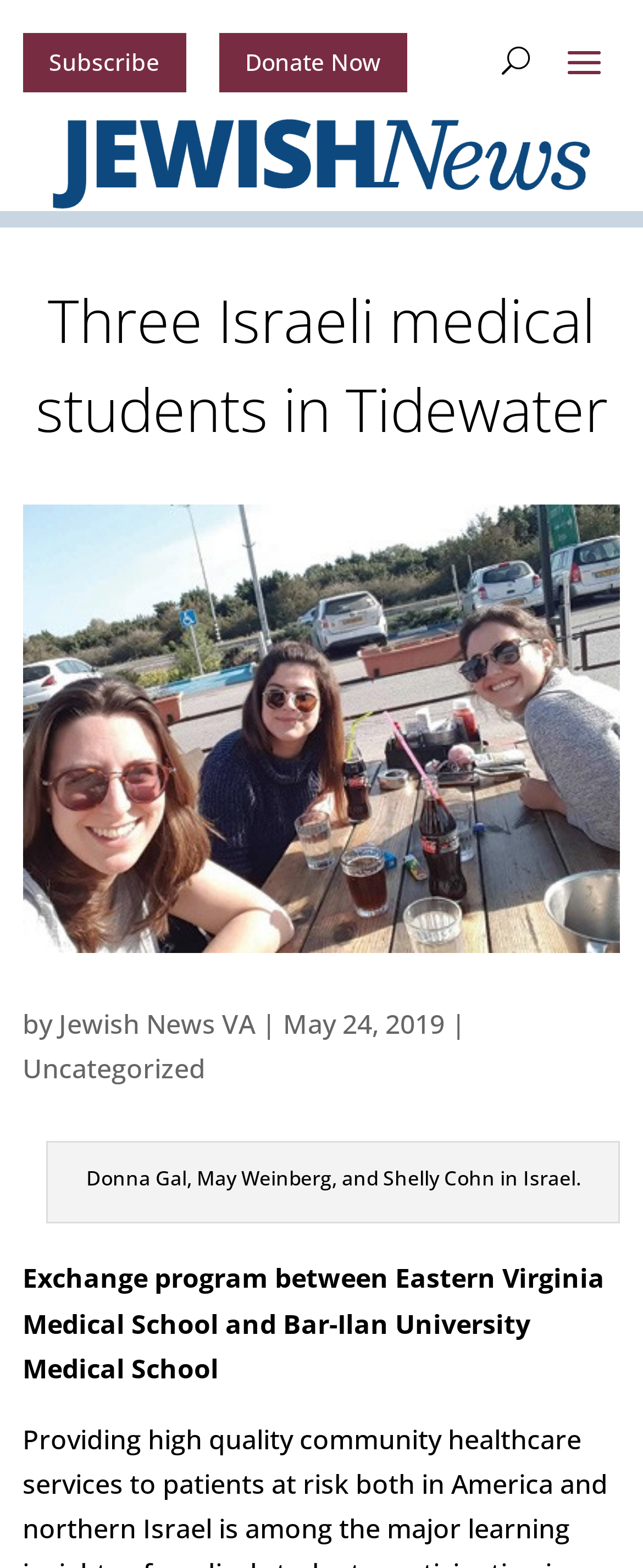How many images are on the webpage?
Kindly answer the question with as much detail as you can.

I counted the images on the webpage, which are the image of the three Israeli medical students and the image above the article title. There are two images in total.